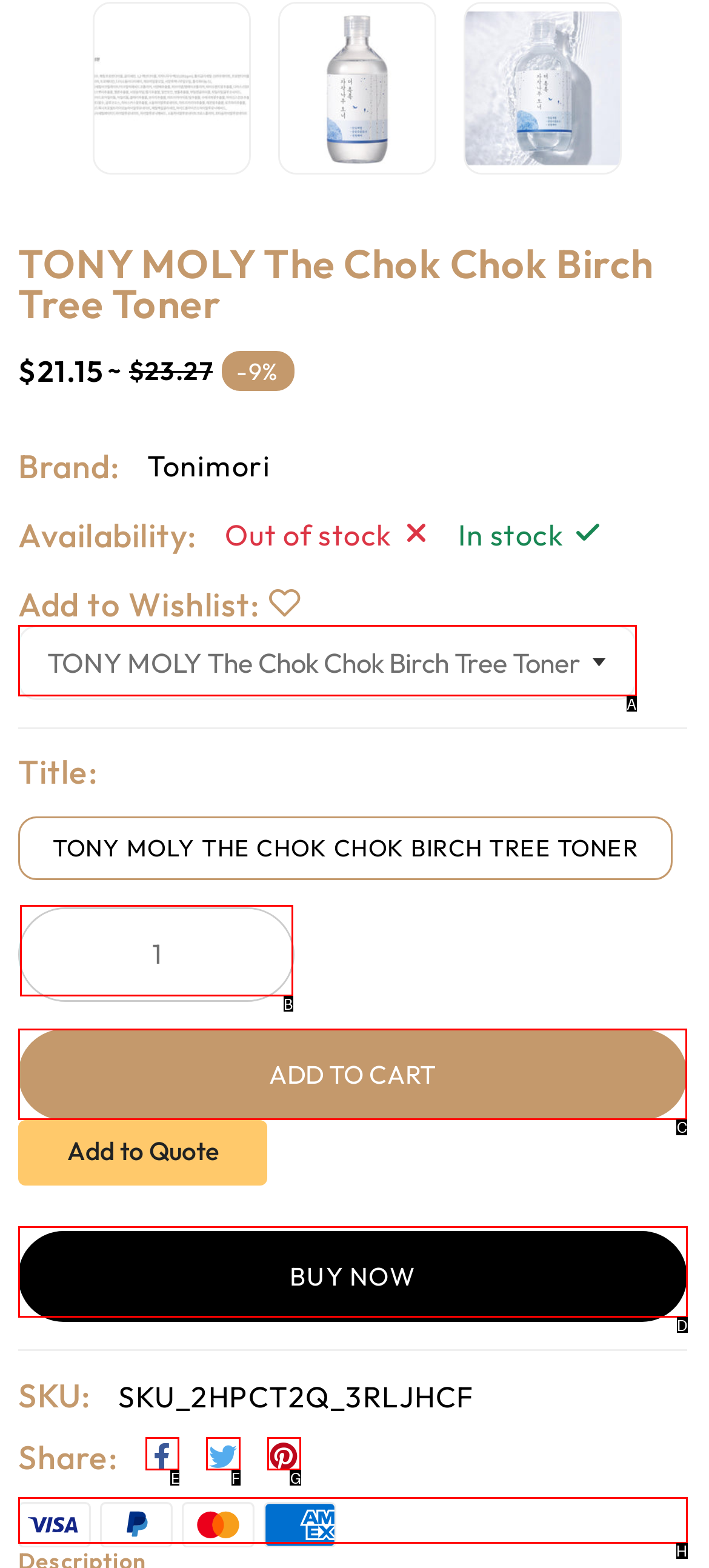Select the appropriate HTML element to click for the following task: Click the 'ADD TO CART' button
Answer with the letter of the selected option from the given choices directly.

C